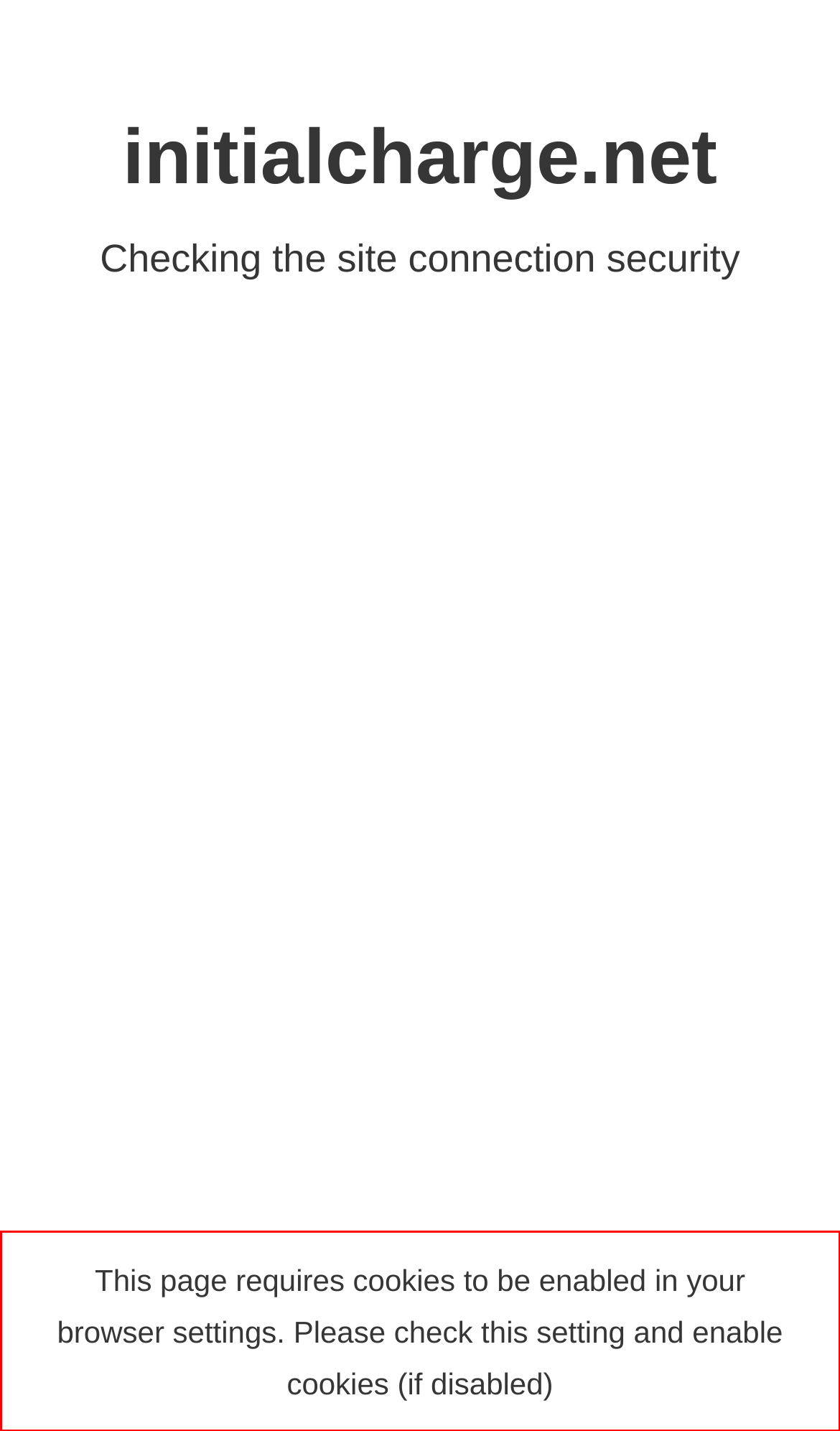Using the provided webpage screenshot, recognize the text content in the area marked by the red bounding box.

This page requires cookies to be enabled in your browser settings. Please check this setting and enable cookies (if disabled)